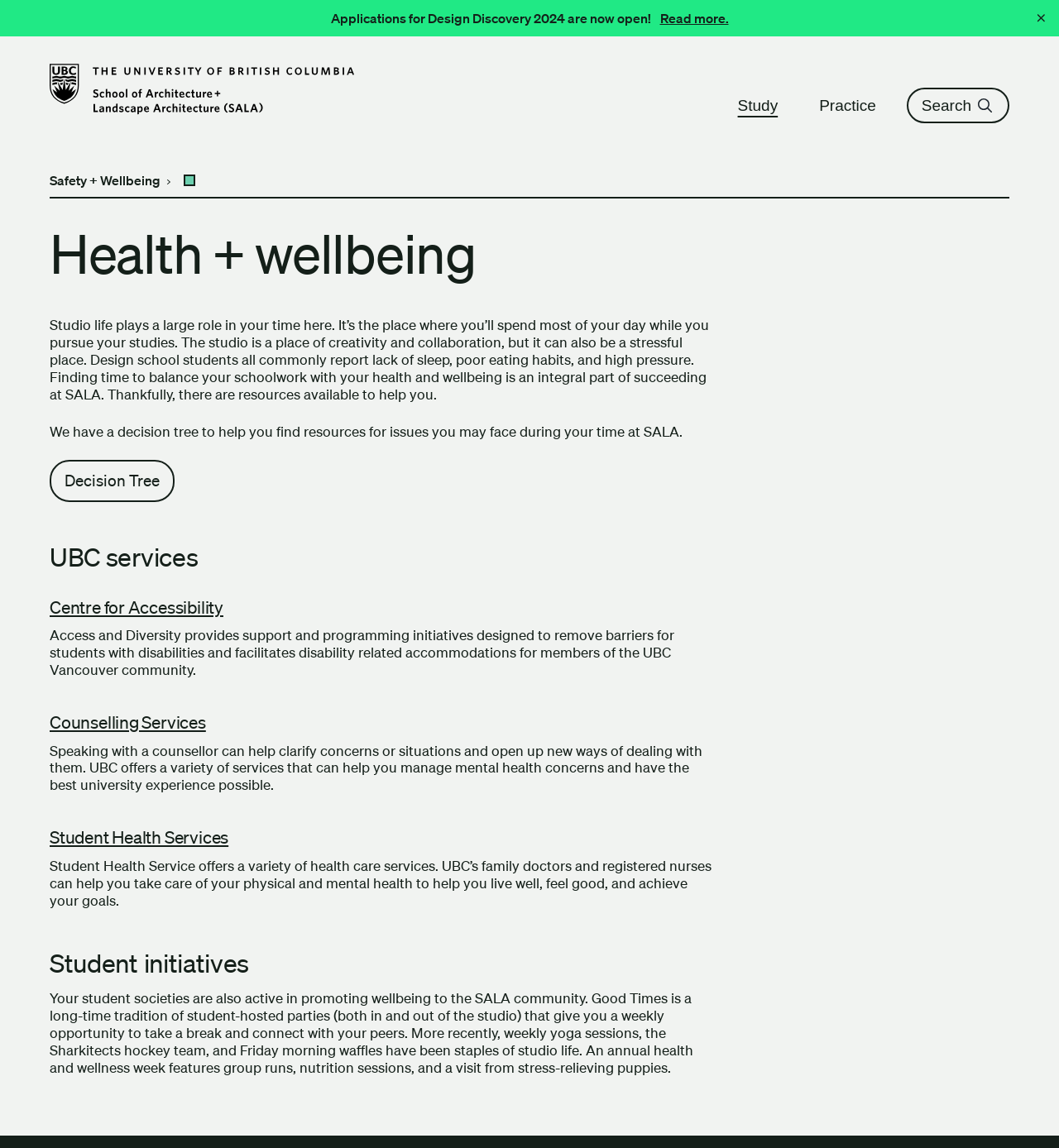Describe all significant elements and features of the webpage.

The webpage is about Health and Wellbeing at the School of Architecture and Landscape Architecture (SALA) at the University of British Columbia. At the top, there is a link to skip to the content and a notification that applications for Design Discovery 2024 are now open, with a "Read more" link. On the top right, there is a button to dismiss a notification, accompanied by a small image.

Below the top section, there is a main content area that takes up most of the page. On the top left of this area, there is a link to the University of British Columbia School of Architecture and Landscape Architecture, accompanied by an image. 

On the top right, there are three buttons: "Study", "Practice", and "Search", each with an accompanying image. 

Below these buttons, there is a section titled "Safety + Wellbeing" with a button to open a submenu and a figure icon. 

The main content of the page is an article that discusses the importance of balancing schoolwork with health and wellbeing at SALA. The article is divided into sections, each with a heading. The first section introduces the concept of studio life and its challenges. The second section mentions a decision tree that can help students find resources for issues they may face.

The following sections list various UBC services that support student wellbeing, including the Centre for Accessibility, Counselling Services, and Student Health Services. Each section has a heading, a link to the service, and a brief description of what the service offers.

The final section discusses student initiatives that promote wellbeing, such as student-hosted parties, yoga sessions, and a health and wellness week.